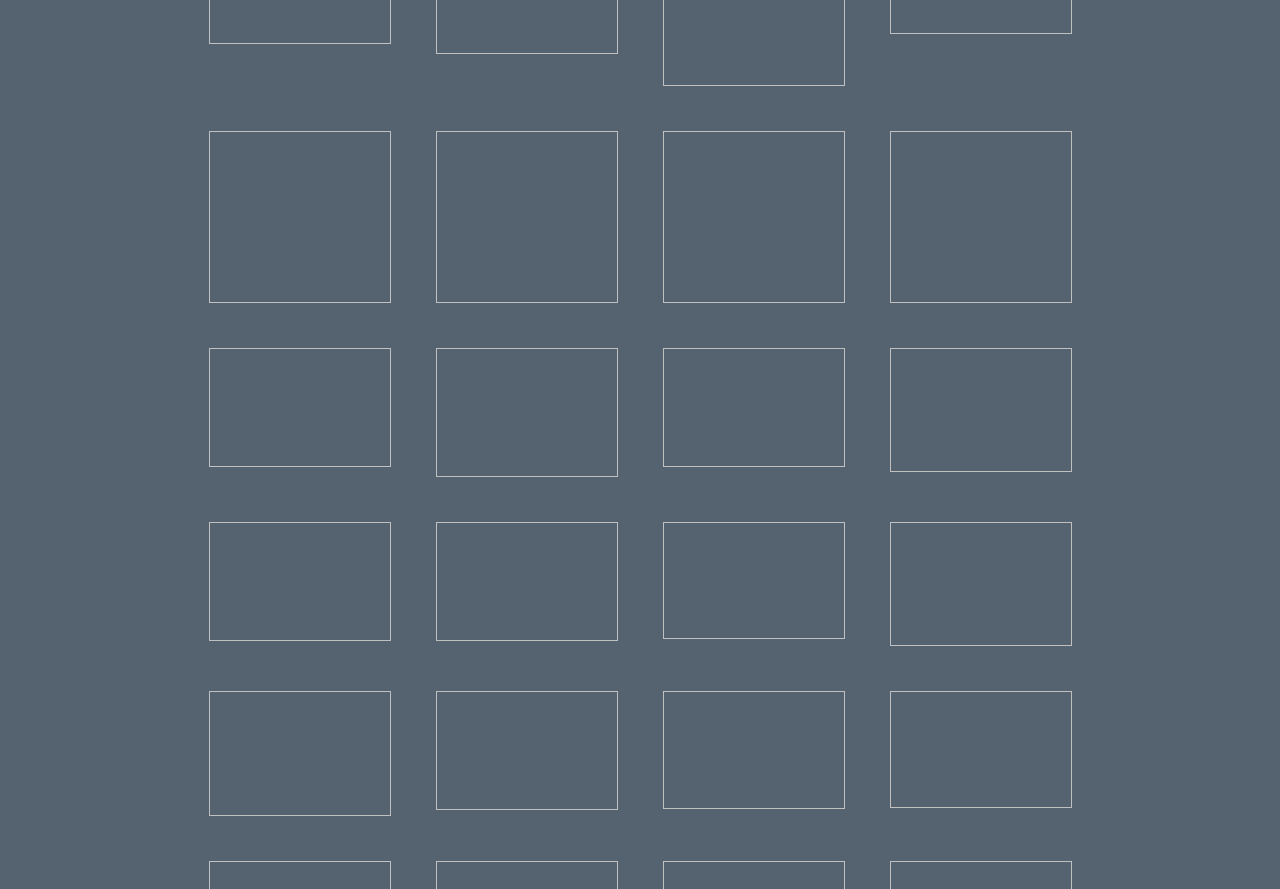Please locate the bounding box coordinates of the element that should be clicked to achieve the given instruction: "click the first link".

[0.163, 0.147, 0.305, 0.341]